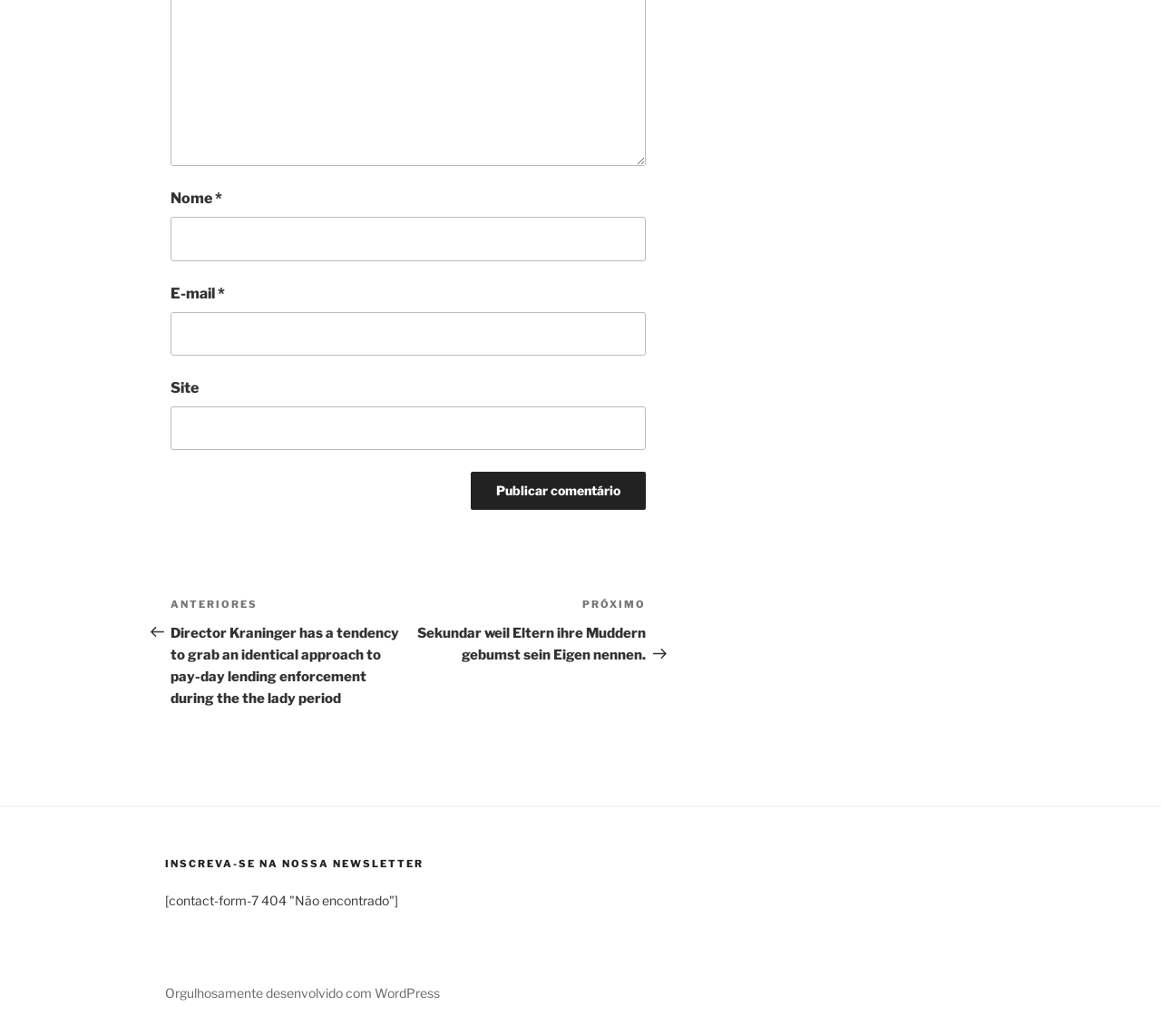Given the description "parent_node: E-mail * aria-describedby="email-notes" name="email"", provide the bounding box coordinates of the corresponding UI element.

[0.147, 0.301, 0.556, 0.343]